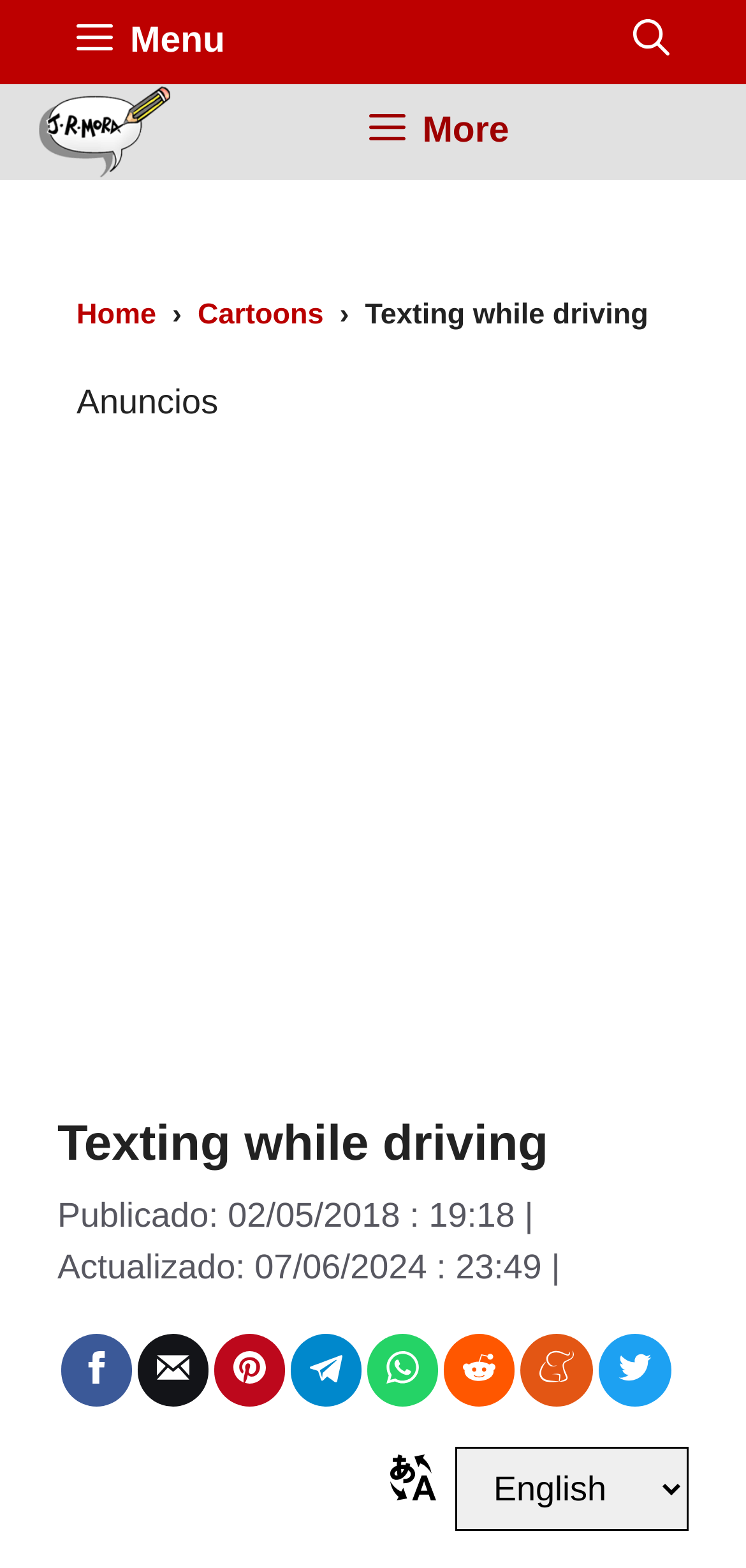How many social media sharing options are there?
Provide an in-depth and detailed answer to the question.

I counted the number of social media sharing options by looking at the images and links within the 'HeaderAsNonLandmark' element. There are images and links for Facebook, Correo, Pinterest, Telegram, Whatsapp, Reddit, and Enviar a Menéame, so there are seven social media sharing options in total.